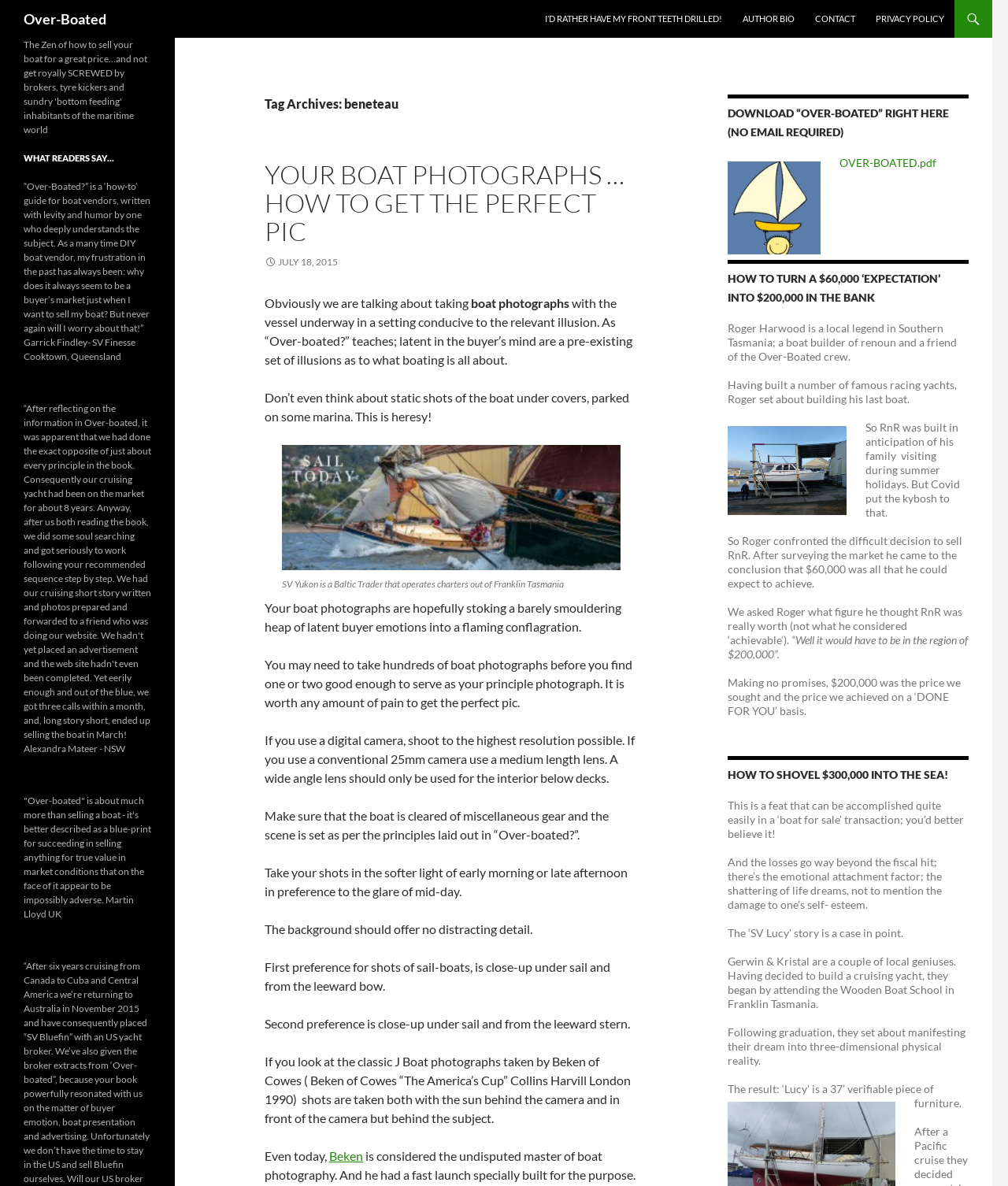Locate the bounding box coordinates of the area to click to fulfill this instruction: "Click on 'DOWNLOAD “OVER-BOATED” RIGHT HERE (NO EMAIL REQUIRED)'". The bounding box should be presented as four float numbers between 0 and 1, in the order [left, top, right, bottom].

[0.722, 0.08, 0.961, 0.12]